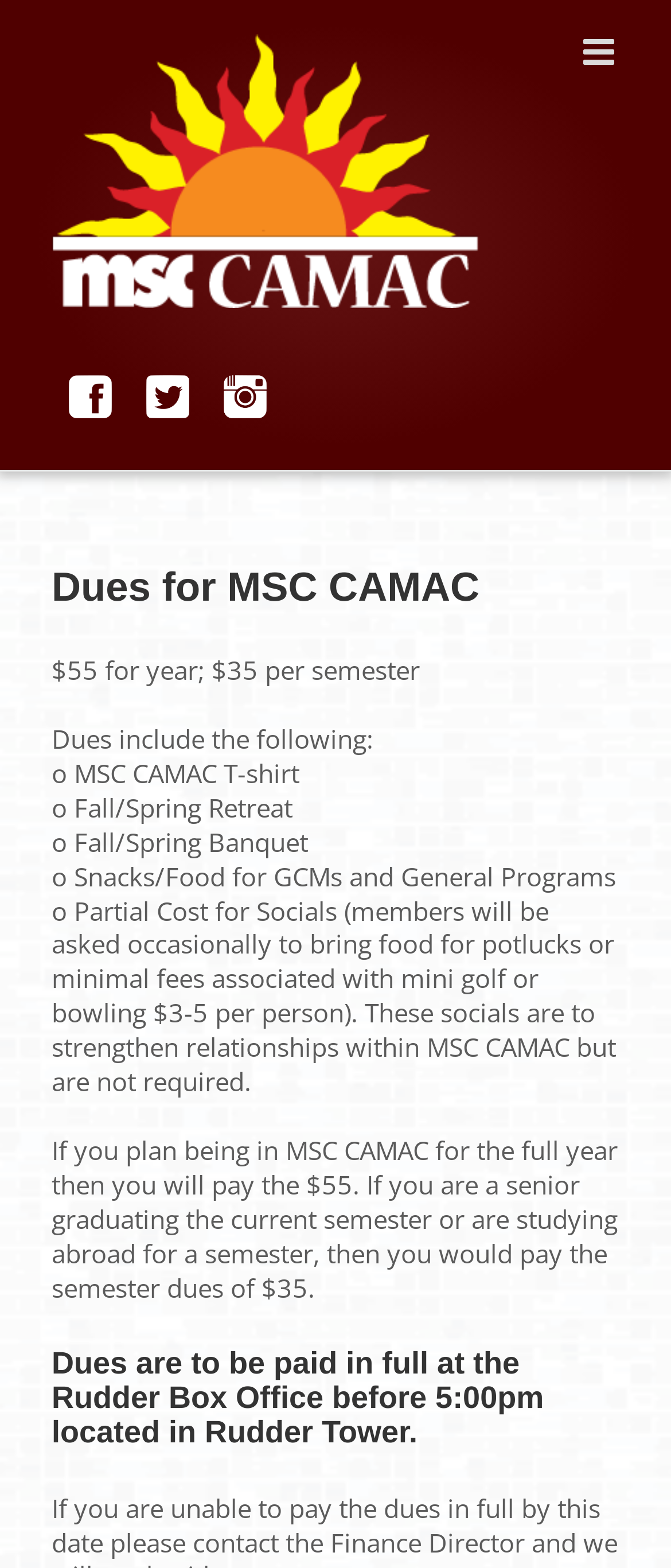What is the cost of MSC CAMAC dues for a semester?
Refer to the image and provide a thorough answer to the question.

The cost of MSC CAMAC dues for a semester is mentioned in the webpage as '$55 for year; $35 per semester'. This information is provided in the static text element with bounding box coordinates [0.077, 0.416, 0.626, 0.438].